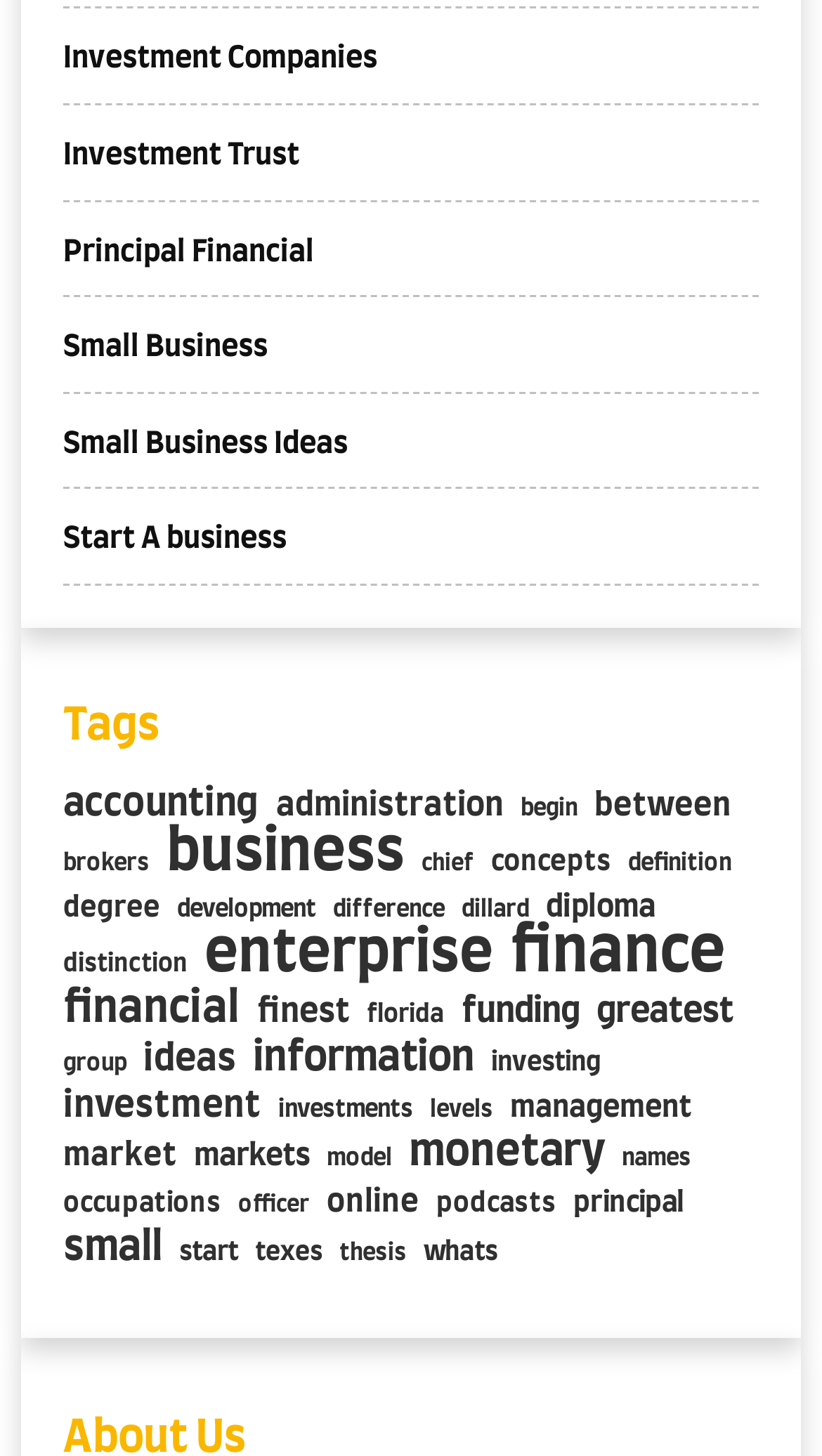Locate the bounding box coordinates of the element that needs to be clicked to carry out the instruction: "Post a comment". The coordinates should be given as four float numbers ranging from 0 to 1, i.e., [left, top, right, bottom].

None